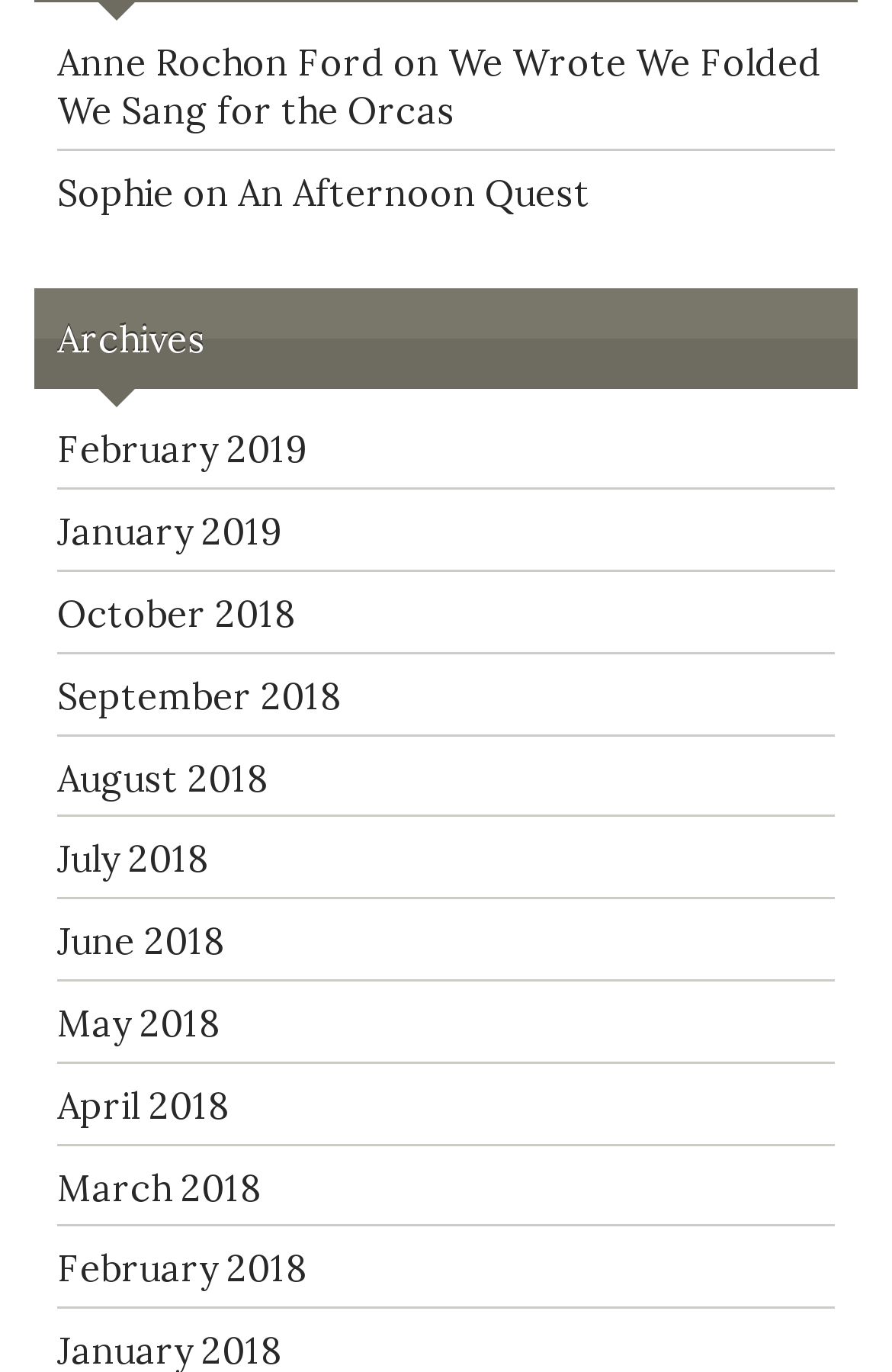Determine the bounding box coordinates for the area that needs to be clicked to fulfill this task: "go to last page". The coordinates must be given as four float numbers between 0 and 1, i.e., [left, top, right, bottom].

None